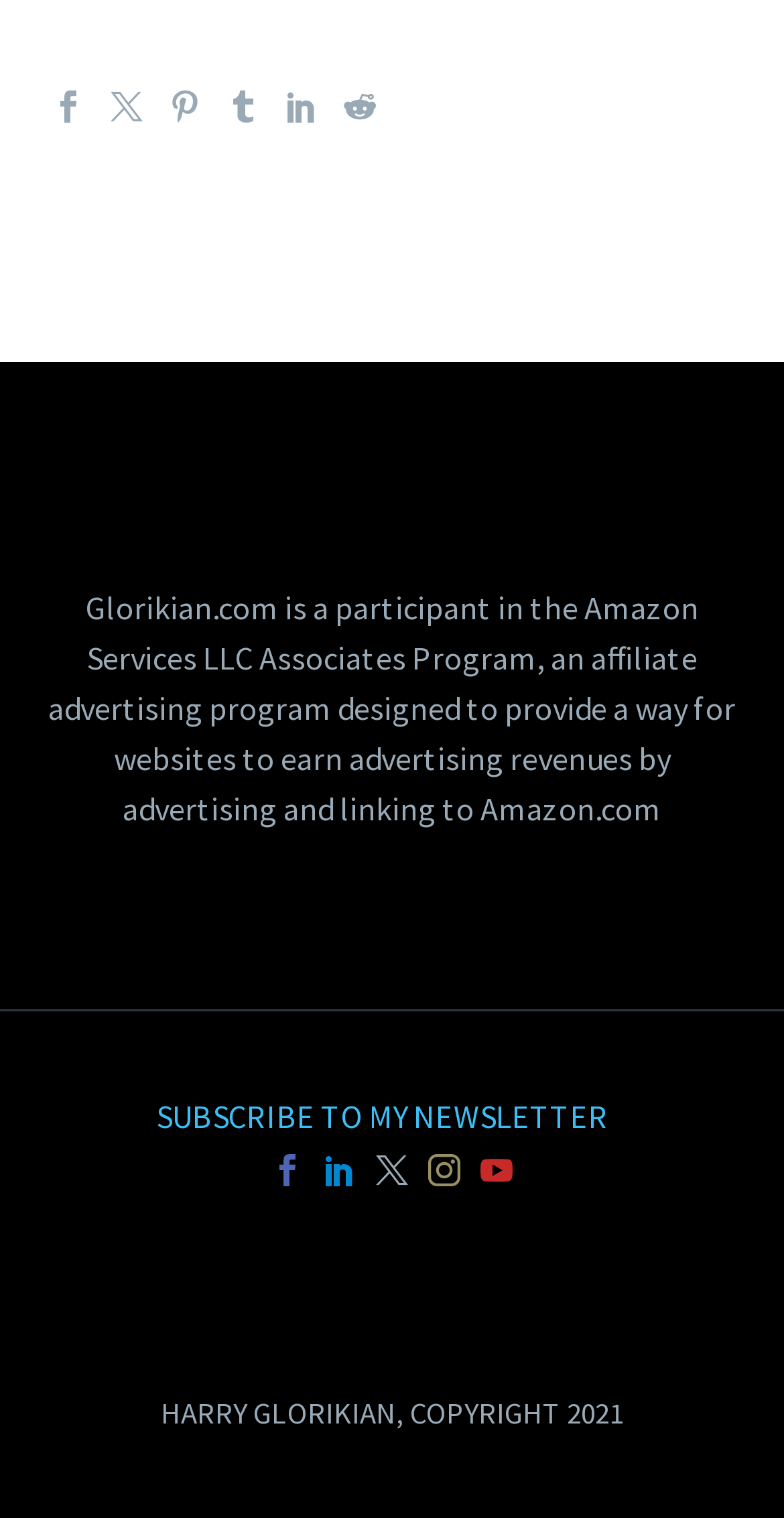Please find the bounding box for the UI component described as follows: "title="Facebook"".

[0.346, 0.76, 0.387, 0.781]